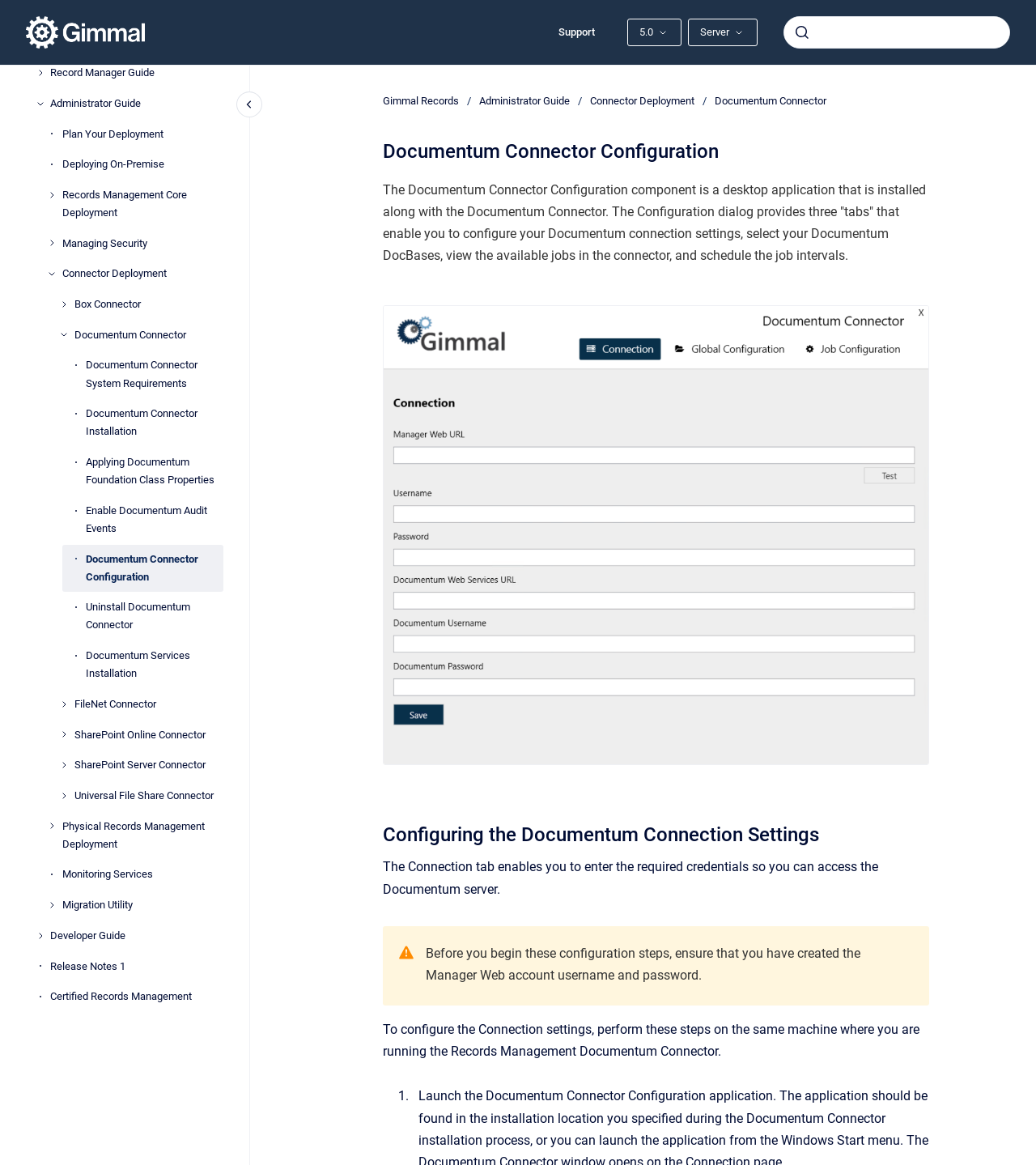Identify the bounding box coordinates for the element that needs to be clicked to fulfill this instruction: "Configure Documentum Connector". Provide the coordinates in the format of four float numbers between 0 and 1: [left, top, right, bottom].

[0.083, 0.468, 0.216, 0.508]